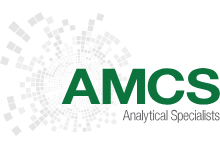Describe the image with as much detail as possible.

The image features the logo of AMCS, which stands for Analytical Specialists. The logo prominently displays the letters "AMCS" in bold green font, suggesting stability and professionalism. Below the main title, the phrase "Analytical Specialists" is presented in a lighter, less dominant font, reinforcing the brand's expertise in analytical solutions. Surrounding the text is a stylized graphic that incorporates circular patterns, evoking a sense of precision and modernity, which aligns with the company's focus on advanced analytical technologies. This logo encapsulates AMCS's commitment to delivering high-quality analytical products and services.